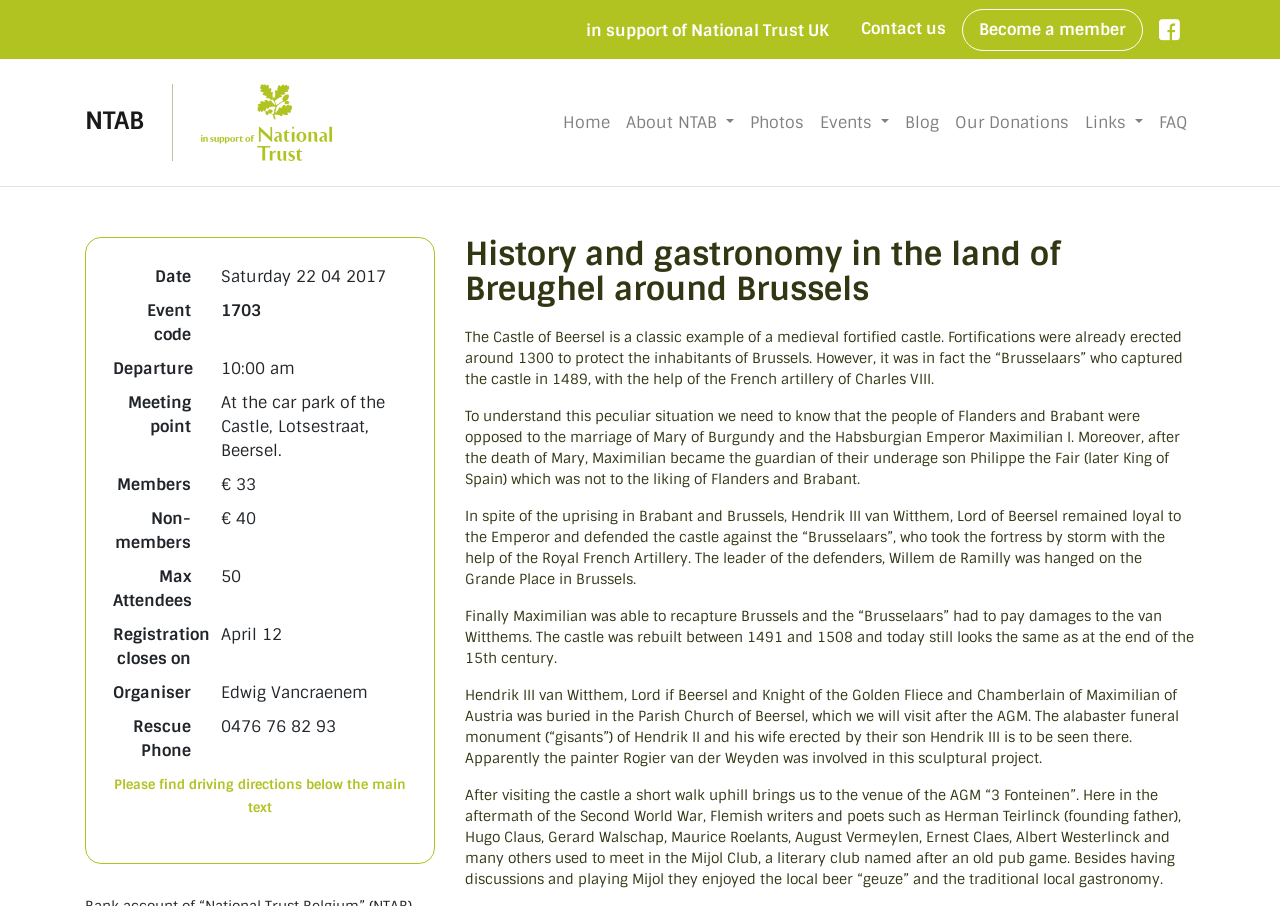Write a detailed summary of the webpage, including text, images, and layout.

The webpage is about an event organized by the National Trust Association of Belgium (NTAB) that combines history and gastronomy in the land of Breughel around Brussels. The event is centered around the Castle of Beersel, a medieval fortified castle with a rich history dating back to 1300.

At the top of the page, there are several links and buttons, including a home button, links to "About NTAB", "Photos", "Events", "Blog", "Our Donations", and "Links", as well as a button to support National Trust UK. On the right side, there are links to "Contact us" and "Become a member".

Below the navigation menu, there is a section with event details, including the date, event code, departure time, meeting point, and prices for members and non-members. The event has a limited capacity of 50 attendees, and registration closes on April 12.

The main content of the page is a historical text about the Castle of Beersel, describing its history, including its capture by the "Brusselaars" in 1489 and its rebuilding between 1491 and 1508. The text also mentions the Lord of Beersel, Hendrik III van Witthem, and his role in the castle's history.

After the historical text, there is a section with practical information, including a note to find driving directions below the main text. The page also mentions a visit to the Parish Church of Beersel, where Hendrik III van Witthem is buried, and a short walk to the venue of the AGM, "3 Fonteinen", where Flemish writers and poets used to meet.

Throughout the page, there are no images, but there are several blocks of text with varying font sizes and styles, indicating headings and paragraphs. The overall layout is organized, with clear sections and headings, making it easy to navigate and read.